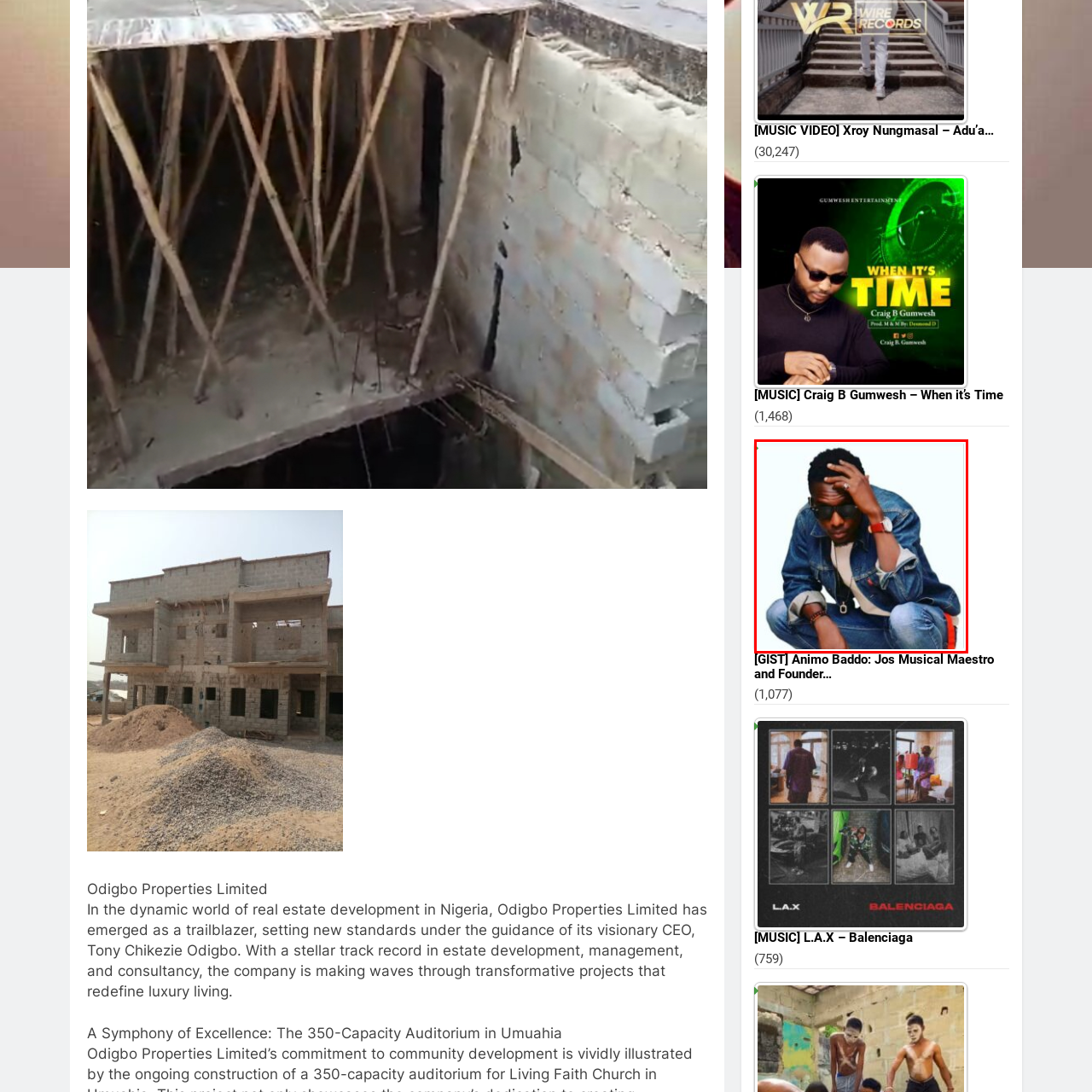Check the highlighted part in pink, What industry is the man likely associated with? 
Use a single word or phrase for your answer.

Entertainment